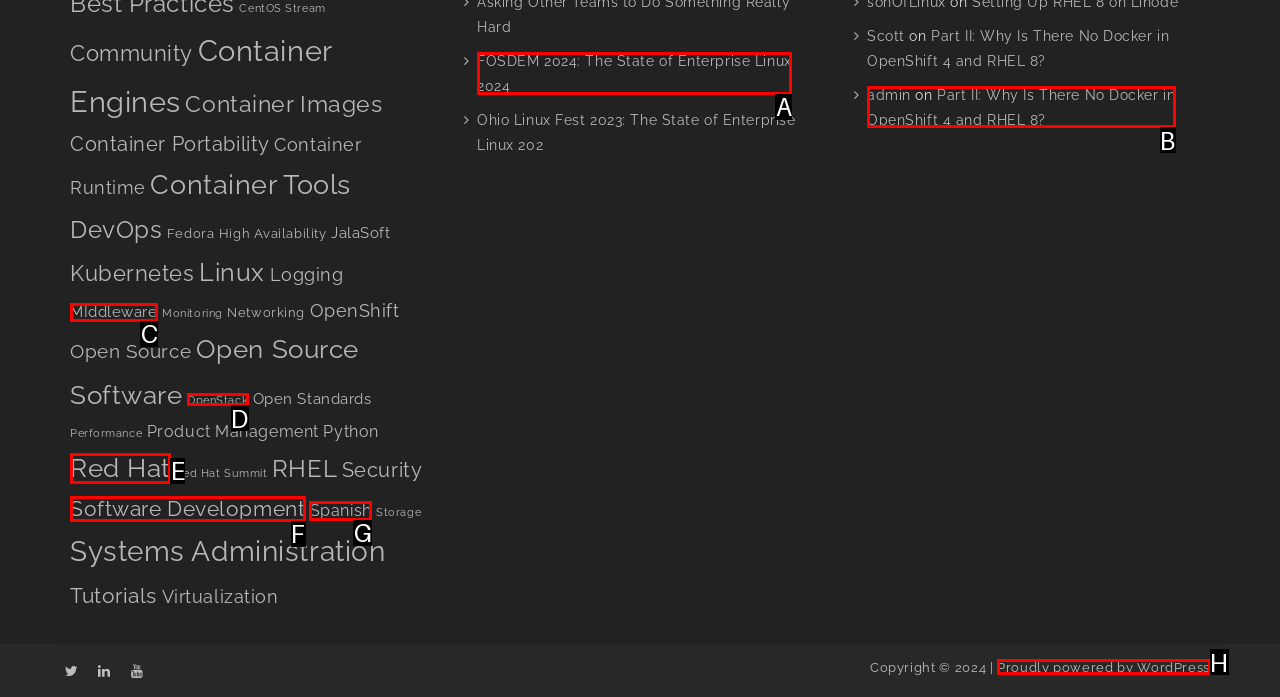Using the description: Proudly powered by WordPress
Identify the letter of the corresponding UI element from the choices available.

H